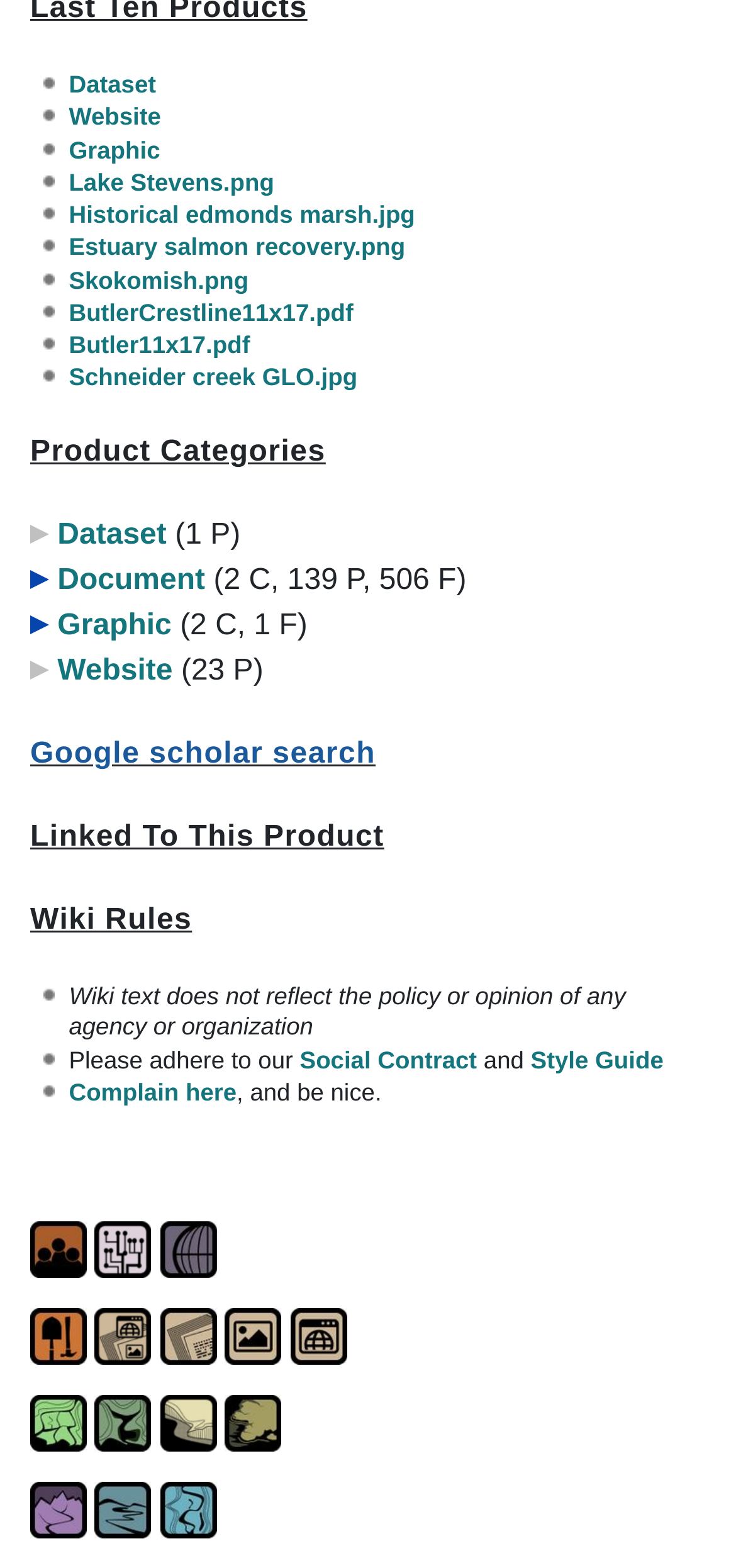Find the bounding box coordinates of the clickable region needed to perform the following instruction: "Expand Document". The coordinates should be provided as four float numbers between 0 and 1, i.e., [left, top, right, bottom].

[0.041, 0.364, 0.067, 0.376]